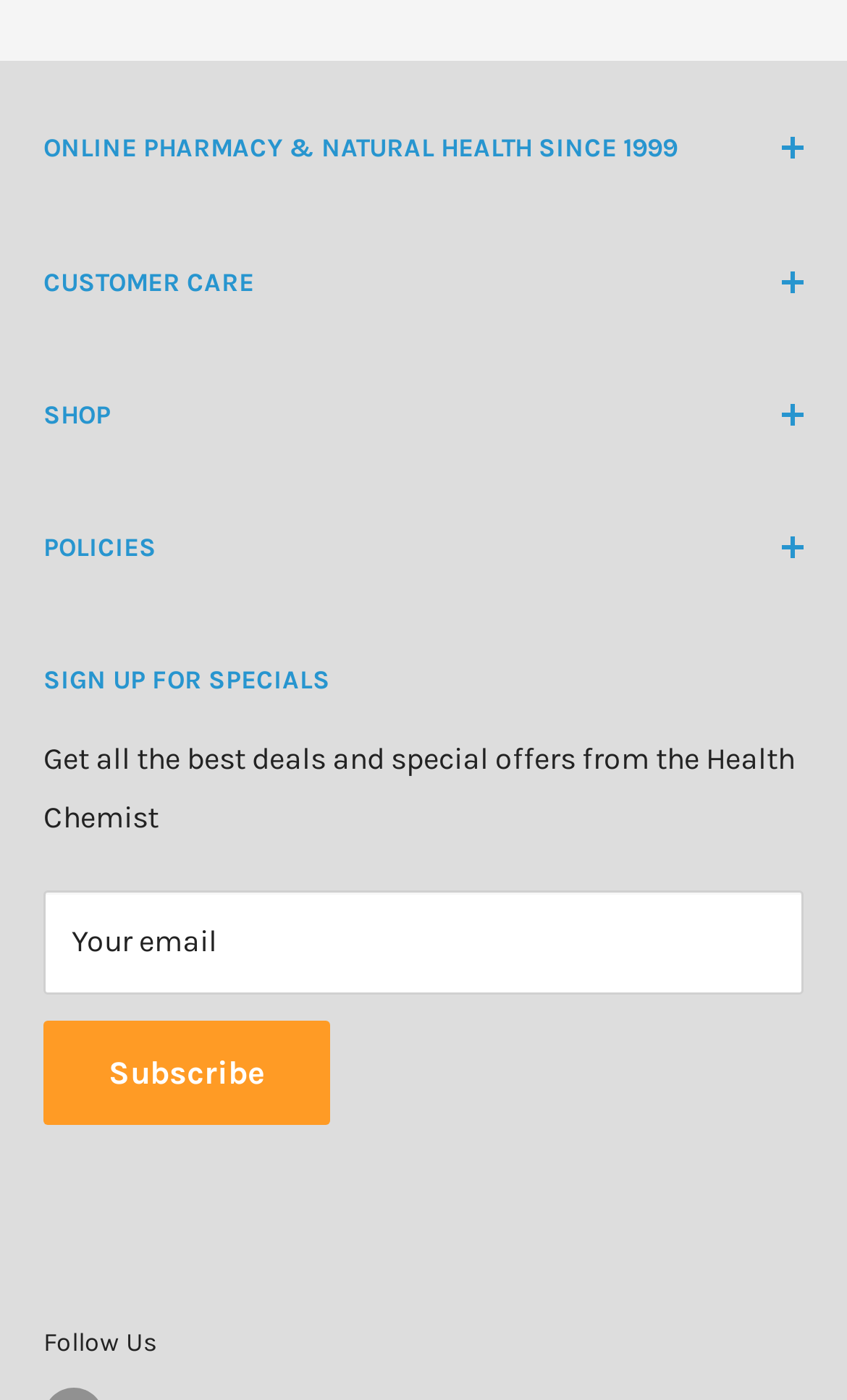Identify the bounding box coordinates for the element you need to click to achieve the following task: "View refund policy". Provide the bounding box coordinates as four float numbers between 0 and 1, in the form [left, top, right, bottom].

[0.051, 0.471, 0.897, 0.517]